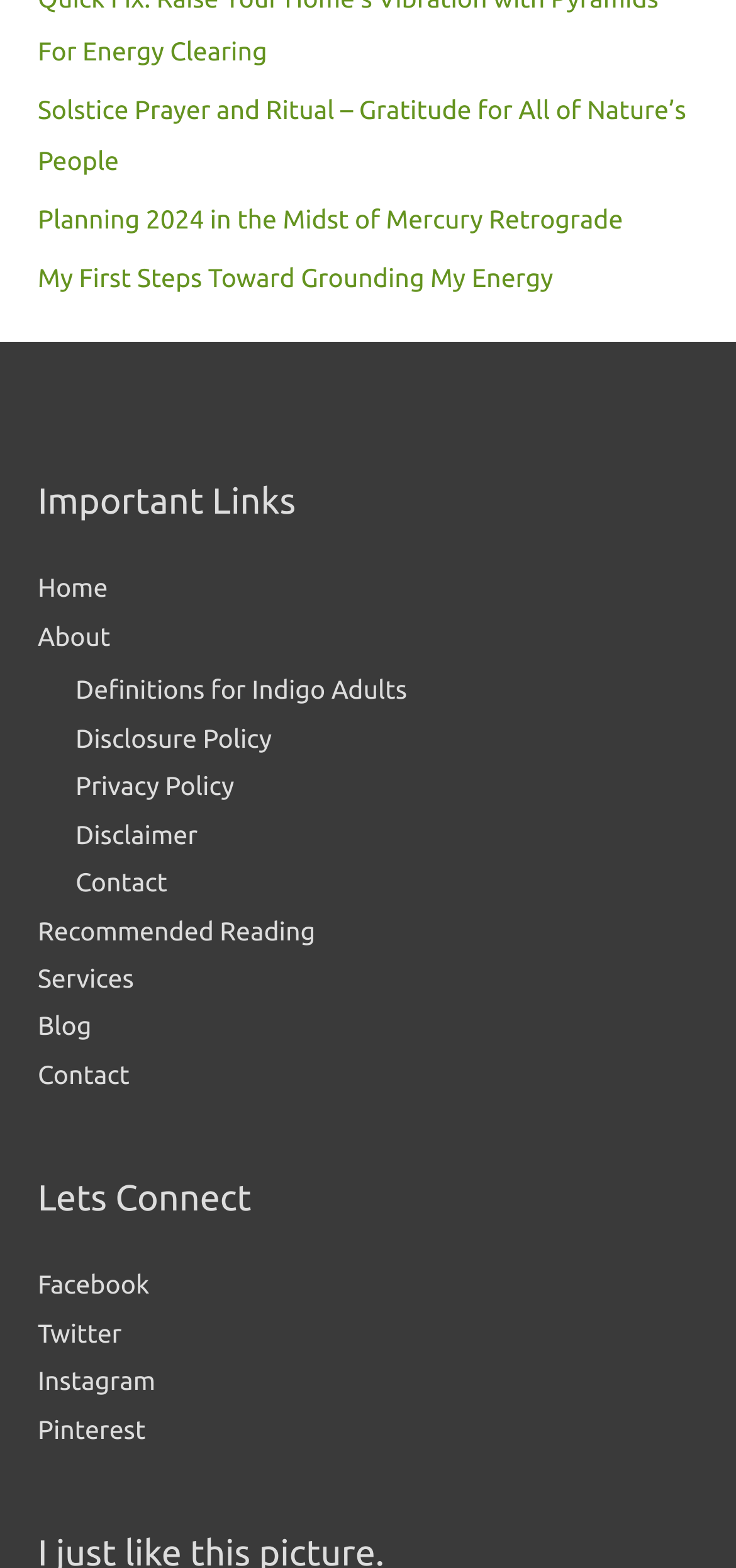Determine the bounding box coordinates of the clickable element necessary to fulfill the instruction: "Read about PERIPHERAL ARTERIAL DISEASE". Provide the coordinates as four float numbers within the 0 to 1 range, i.e., [left, top, right, bottom].

None